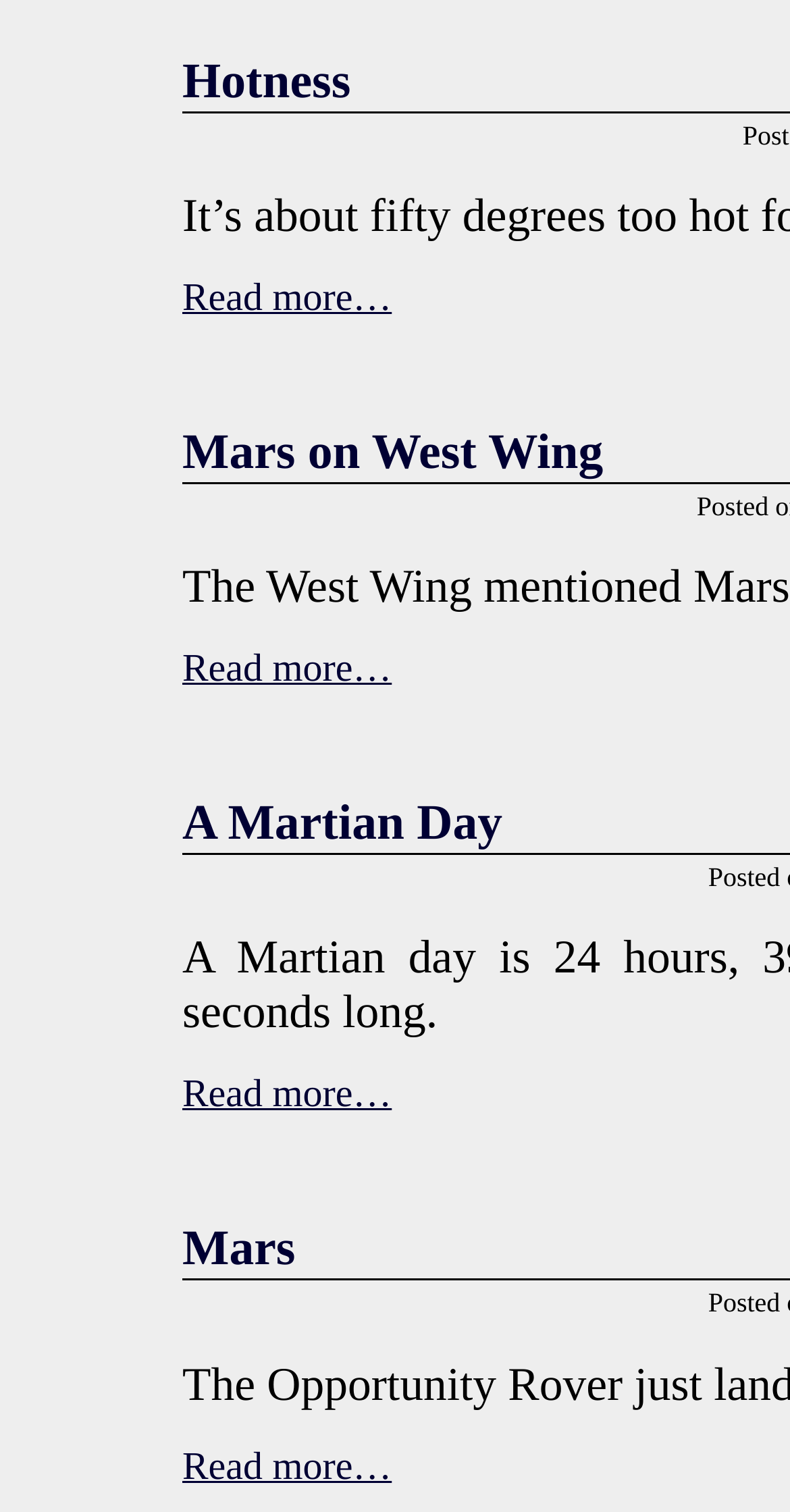Respond with a single word or short phrase to the following question: 
Are all article titles about Mars?

Yes